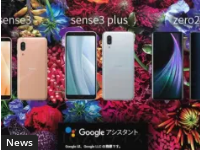Answer the question below using just one word or a short phrase: 
How many smartphones are displayed in the image?

Three